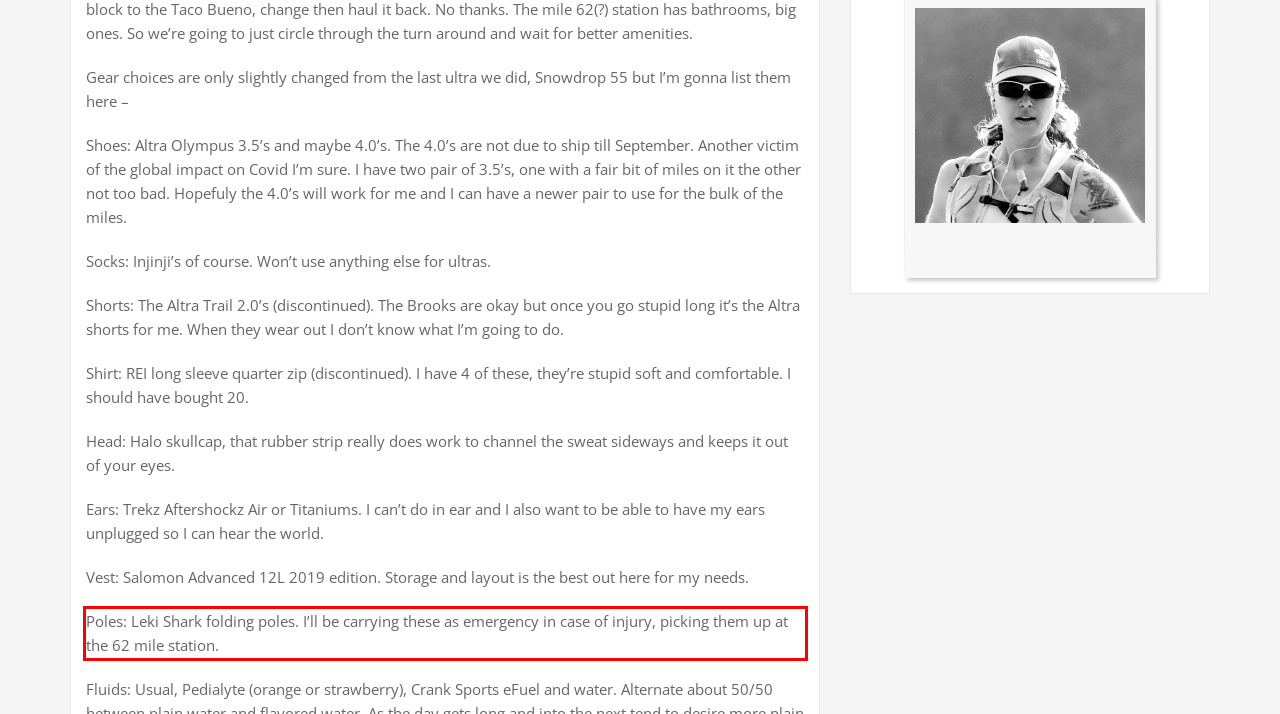Perform OCR on the text inside the red-bordered box in the provided screenshot and output the content.

Poles: Leki Shark folding poles. I’ll be carrying these as emergency in case of injury, picking them up at the 62 mile station.